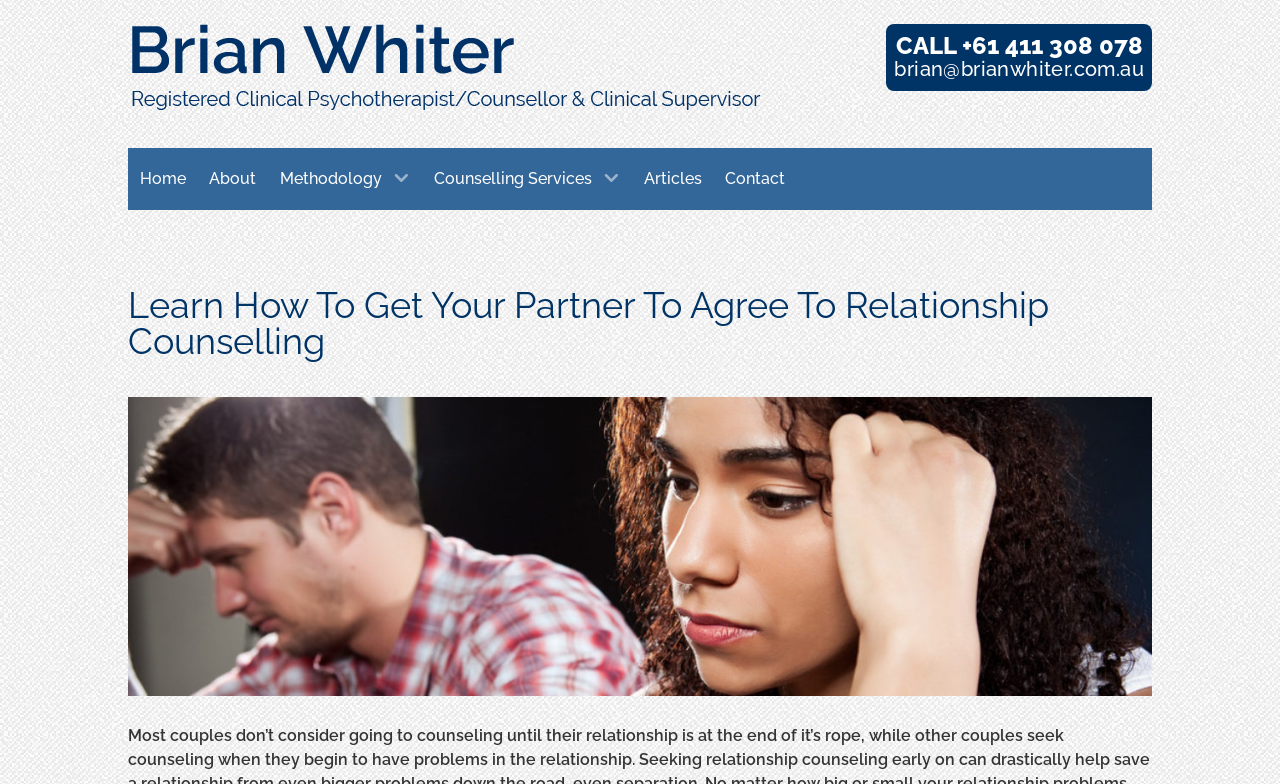Summarize the webpage in an elaborate manner.

The webpage appears to be a personal counseling service website, with a focus on relationship counseling. At the top left of the page, there is a heading that reads "Learn How To Get Your Partner To Agree To Relationship Counselling". Below this heading, there is a large image that takes up most of the page's width, likely a background image related to the topic of relationship counseling.

In the top right corner, there is a search box with a label "Search for:". Above the search box, there are several links to different sections of the website, including "Home", "About", "Methodology 3", "Counselling Services 3", "Articles", and "Contact". These links are arranged horizontally, with "Home" on the left and "Contact" on the right.

In the top left corner, there is a link to the author's name, "Brian Whiter", accompanied by a small image of the author. Below this, there are two links to contact the author, one with a phone number and the other with an email address.

The meta description suggests that the webpage may discuss the importance of seeking counseling in relationships, and how couples can benefit from it. However, the accessibility tree does not reveal any specific content related to this topic, suggesting that the webpage may be more of a landing page or introduction to the author's counseling services.